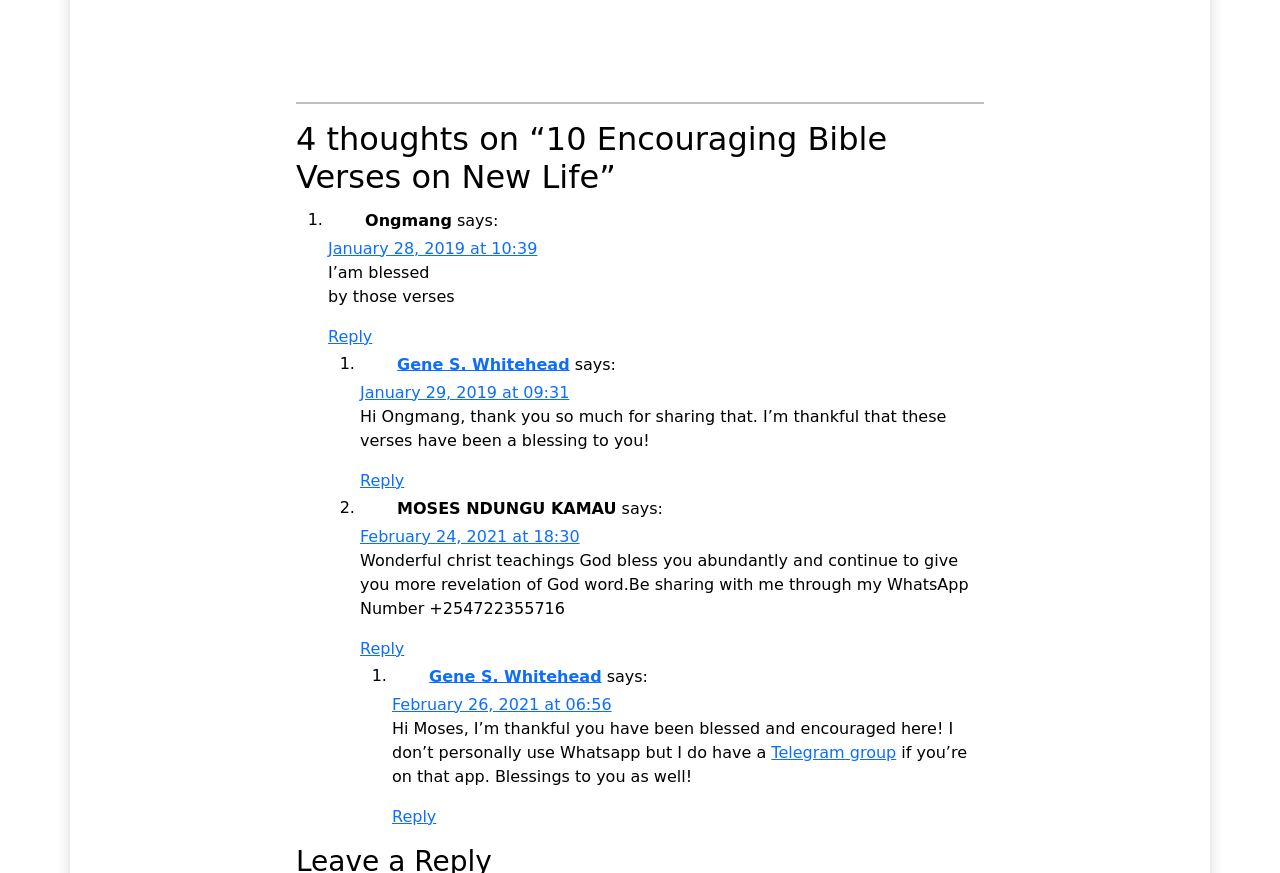Extract the bounding box coordinates of the UI element described: "Telegram group". Provide the coordinates in the format [left, top, right, bottom] with values ranging from 0 to 1.

[0.603, 0.851, 0.7, 0.872]